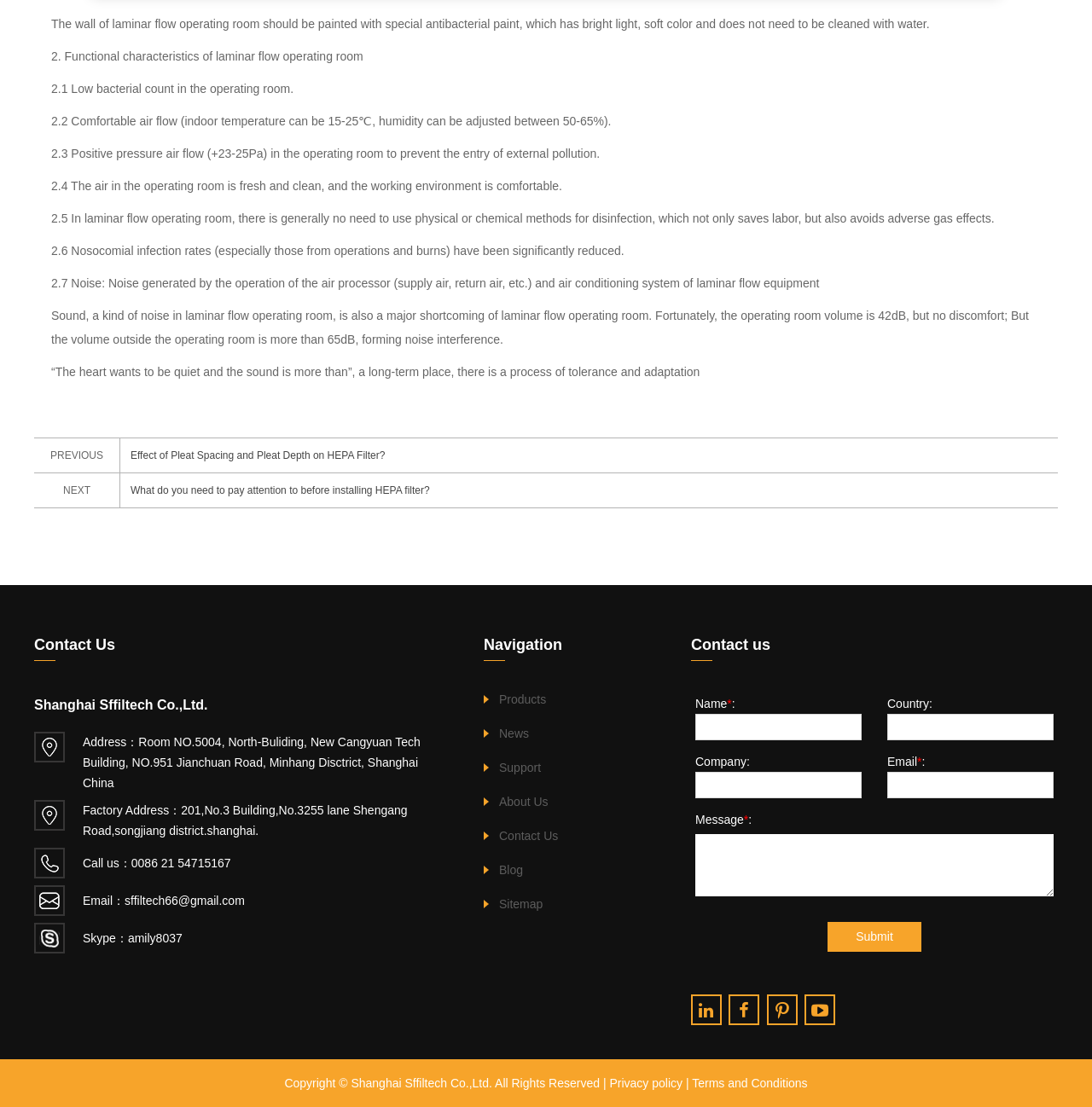Please predict the bounding box coordinates of the element's region where a click is necessary to complete the following instruction: "Click the 'PREVIOUS' button". The coordinates should be represented by four float numbers between 0 and 1, i.e., [left, top, right, bottom].

[0.046, 0.406, 0.095, 0.417]